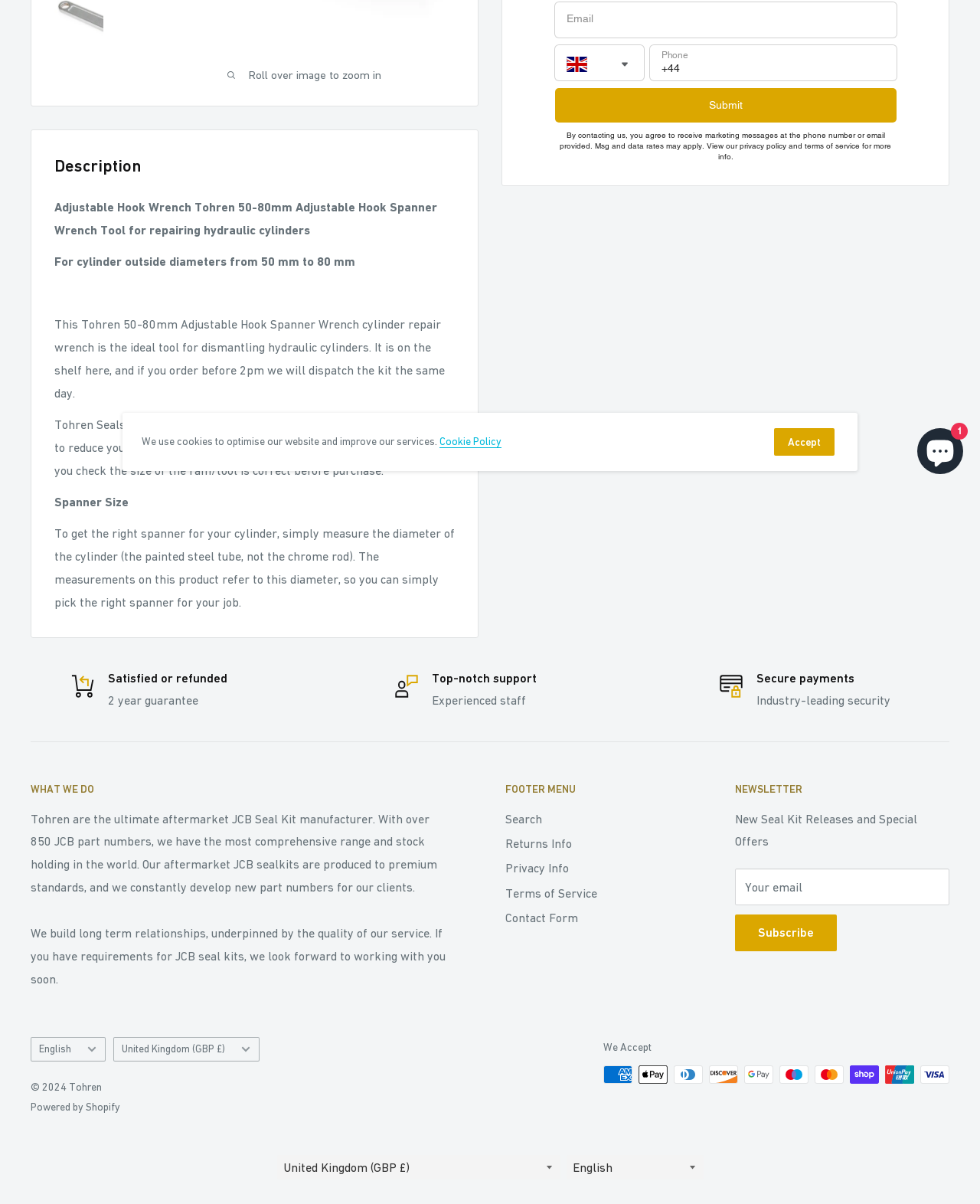Based on the element description: "parent_node: Email", identify the UI element and provide its bounding box coordinates. Use four float numbers between 0 and 1, [left, top, right, bottom].

[0.566, 0.002, 0.914, 0.031]